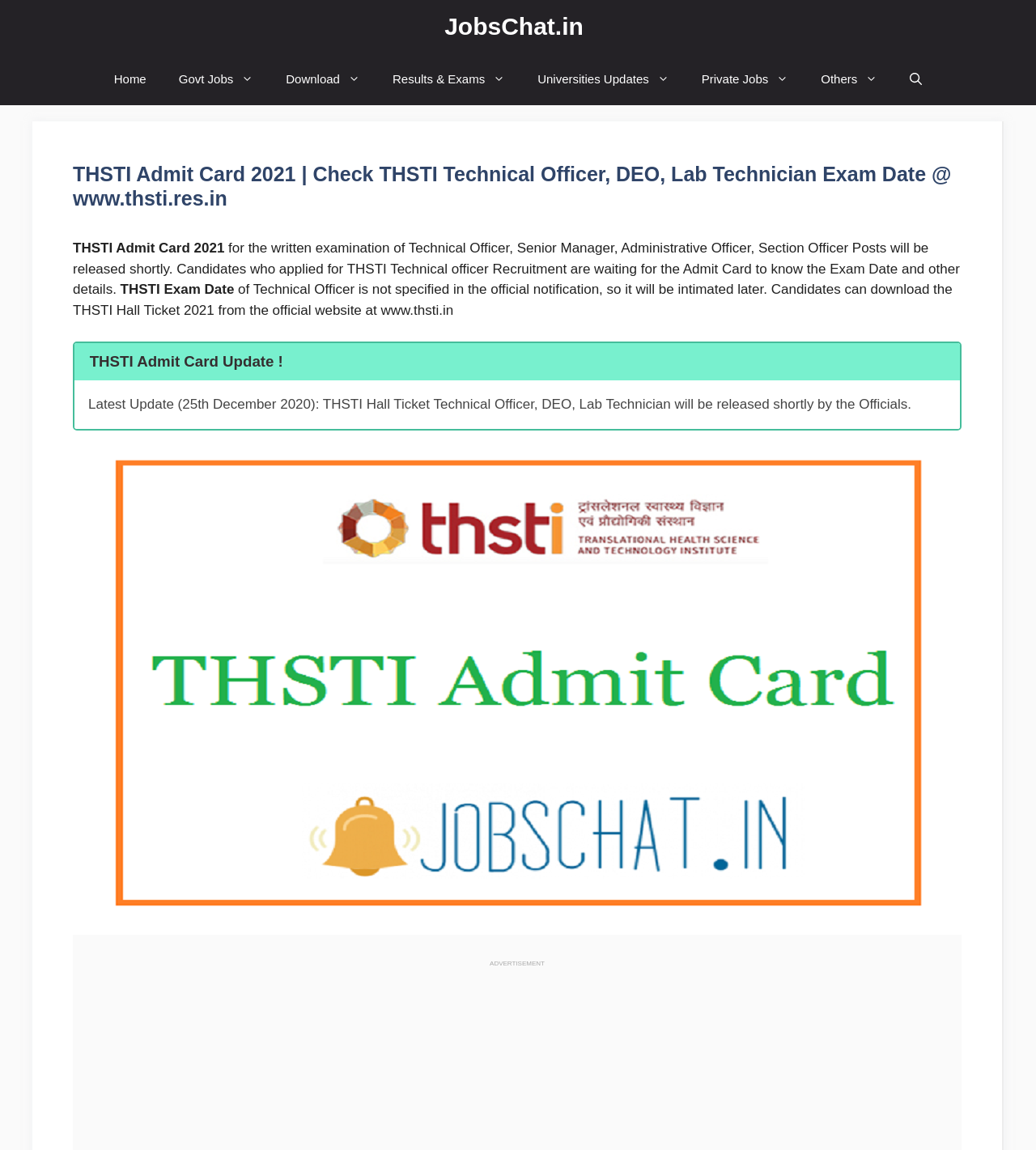Given the description: "JobsChat.in", determine the bounding box coordinates of the UI element. The coordinates should be formatted as four float numbers between 0 and 1, [left, top, right, bottom].

[0.429, 0.0, 0.563, 0.046]